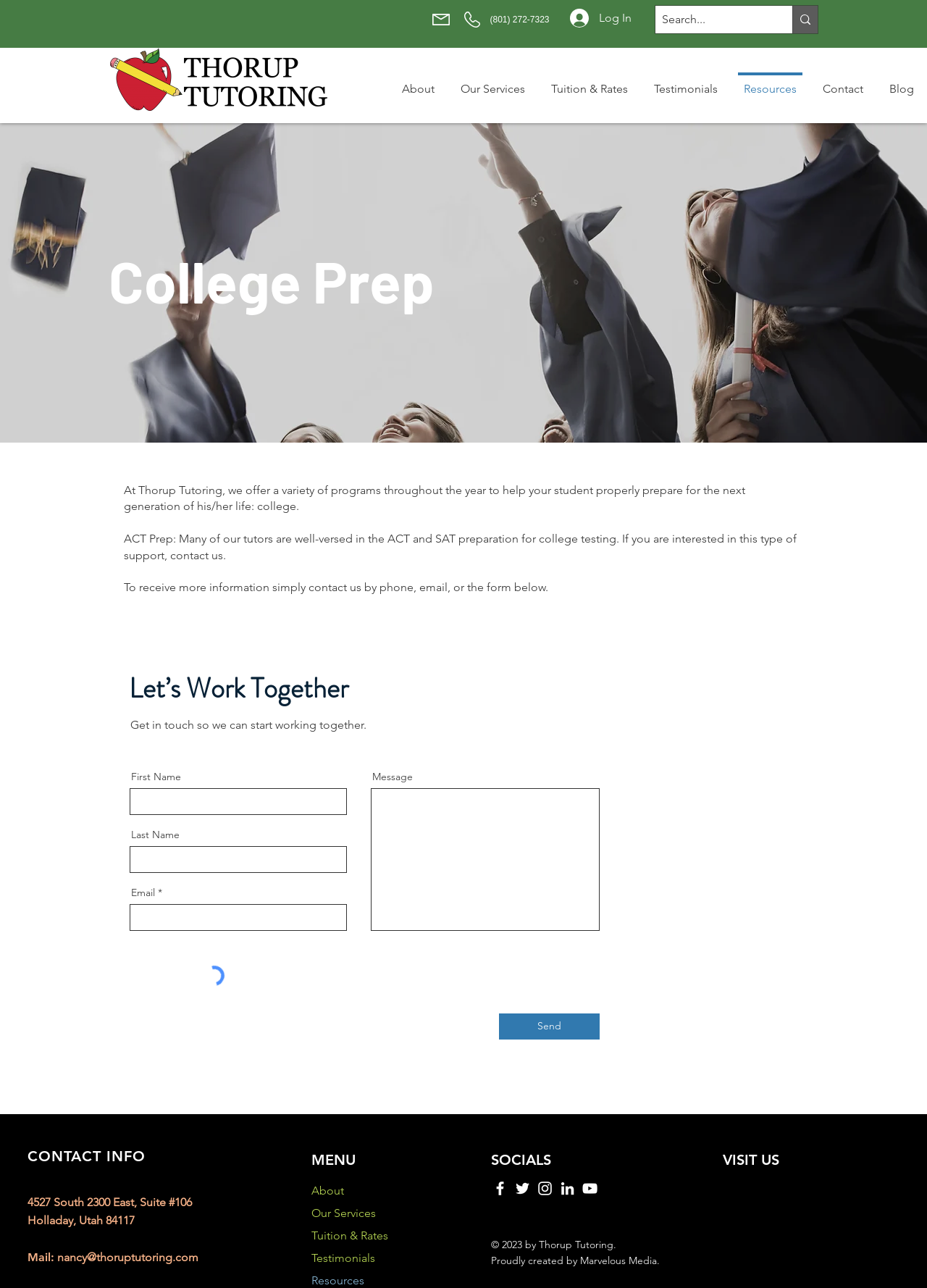Identify the bounding box coordinates of the element to click to follow this instruction: 'Get in touch with us'. Ensure the coordinates are four float values between 0 and 1, provided as [left, top, right, bottom].

[0.141, 0.557, 0.395, 0.568]